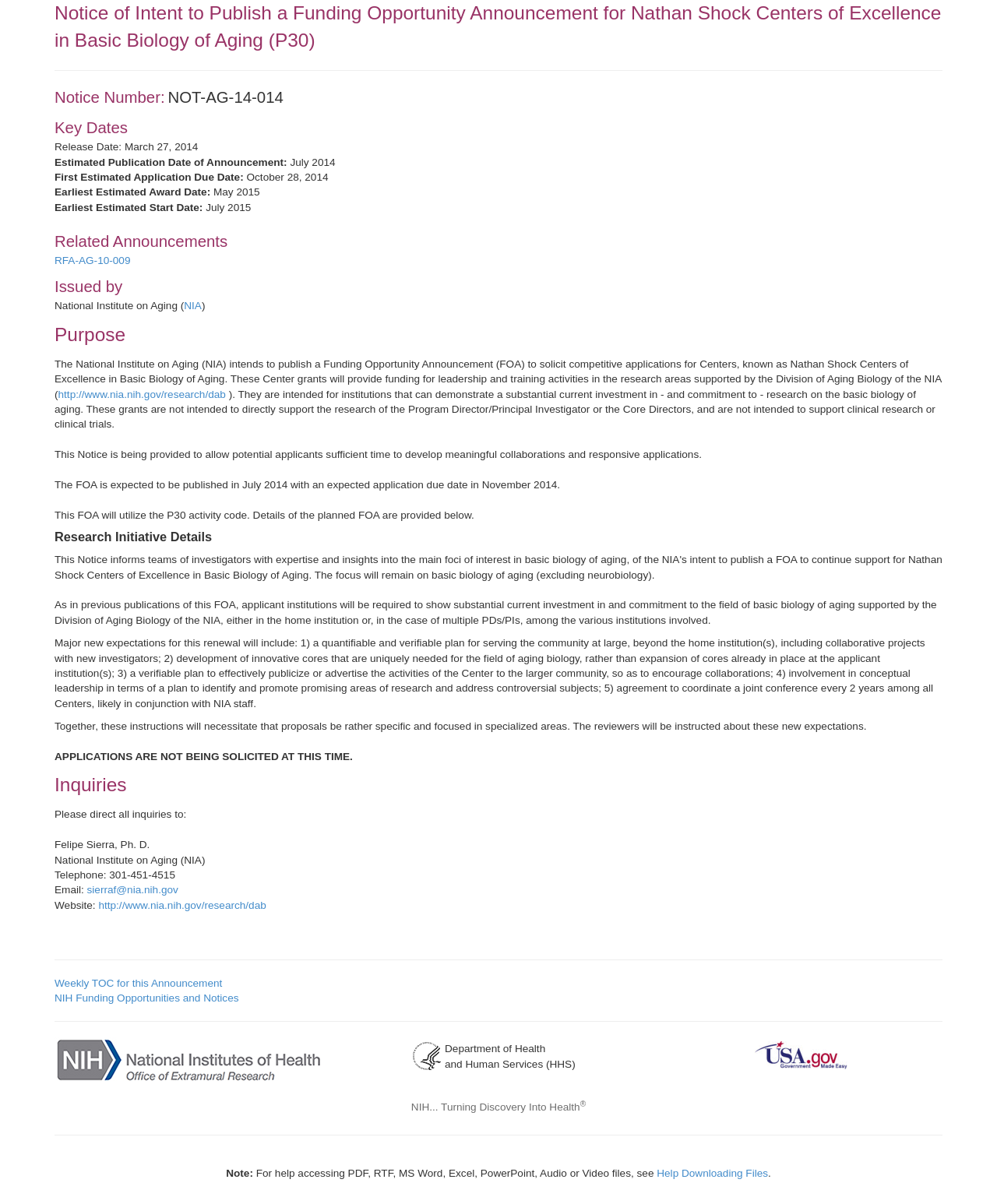When is the estimated publication date of the announcement?
Please look at the screenshot and answer using one word or phrase.

July 2014